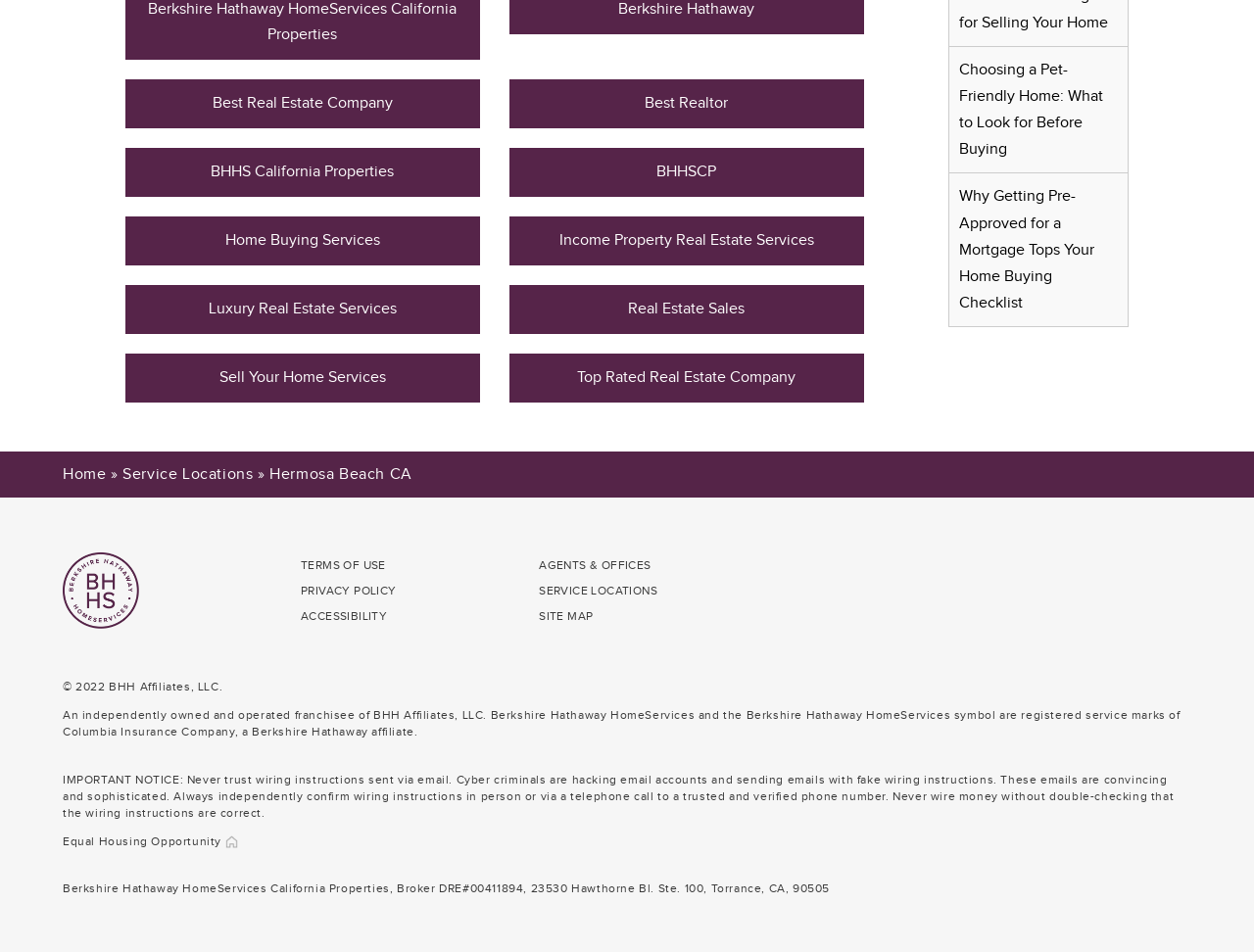Based on the element description, predict the bounding box coordinates (top-left x, top-left y, bottom-right x, bottom-right y) for the UI element in the screenshot: Top Rated Real Estate Company

[0.406, 0.371, 0.689, 0.423]